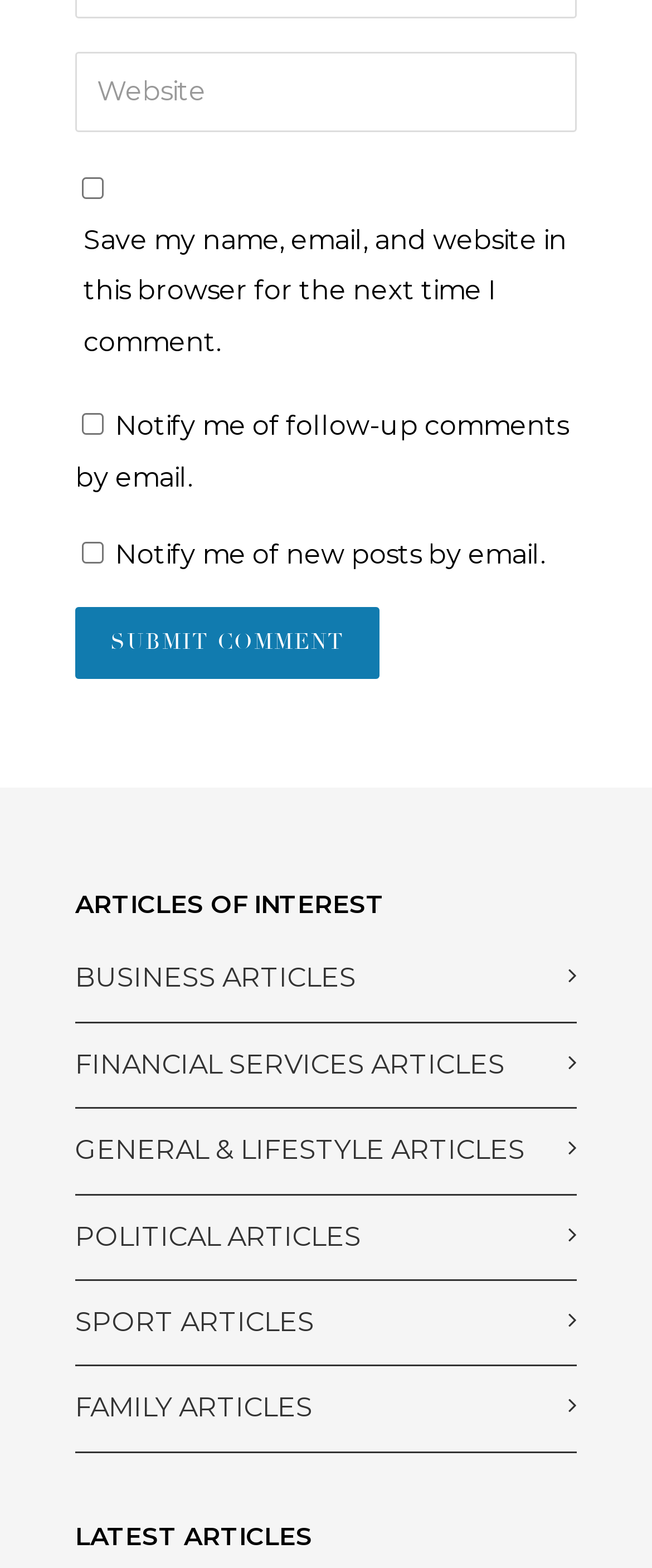Can you specify the bounding box coordinates of the area that needs to be clicked to fulfill the following instruction: "Submit a comment"?

[0.115, 0.388, 0.582, 0.433]